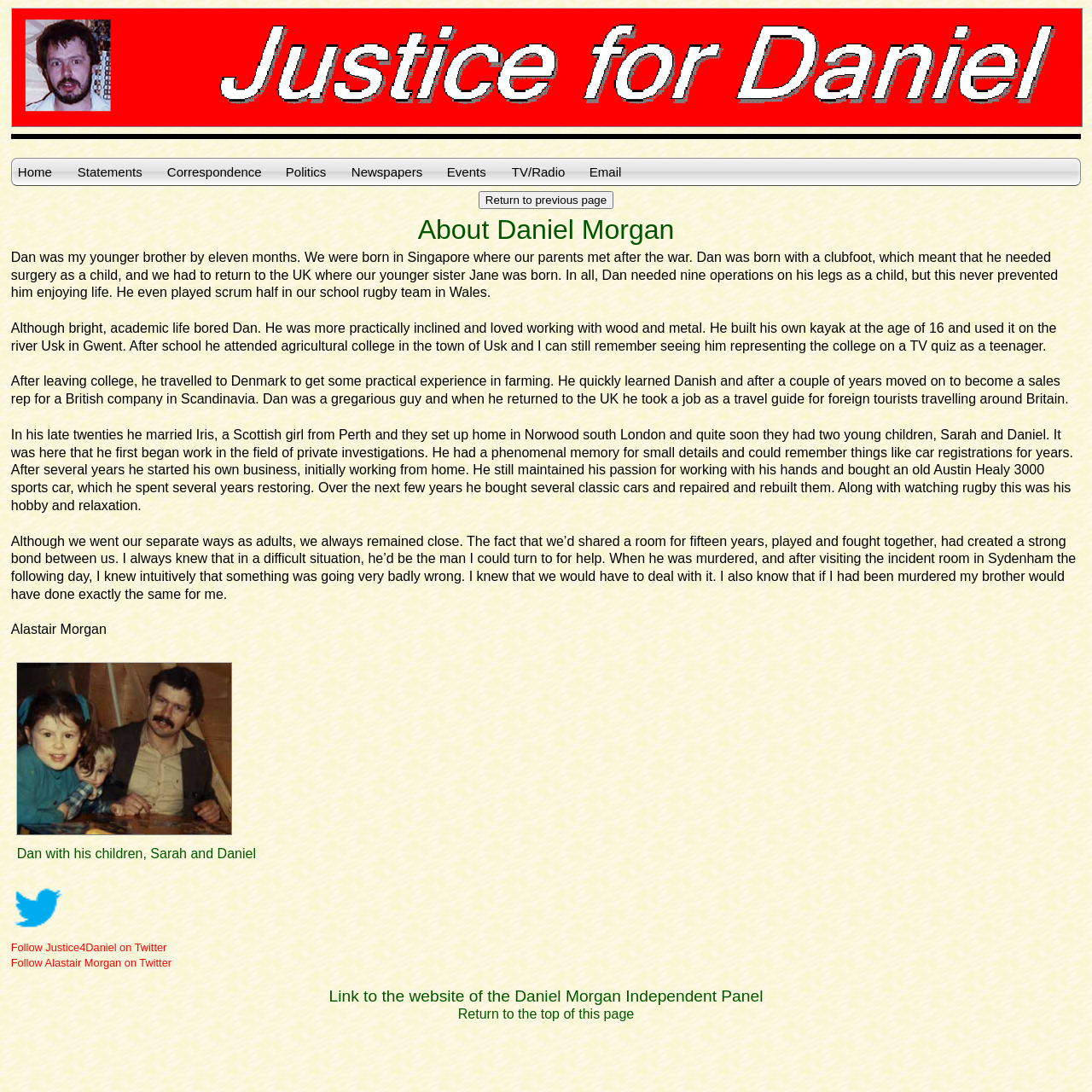Please identify the coordinates of the bounding box for the clickable region that will accomplish this instruction: "Follow Justice4Daniel on Twitter".

[0.01, 0.862, 0.153, 0.874]